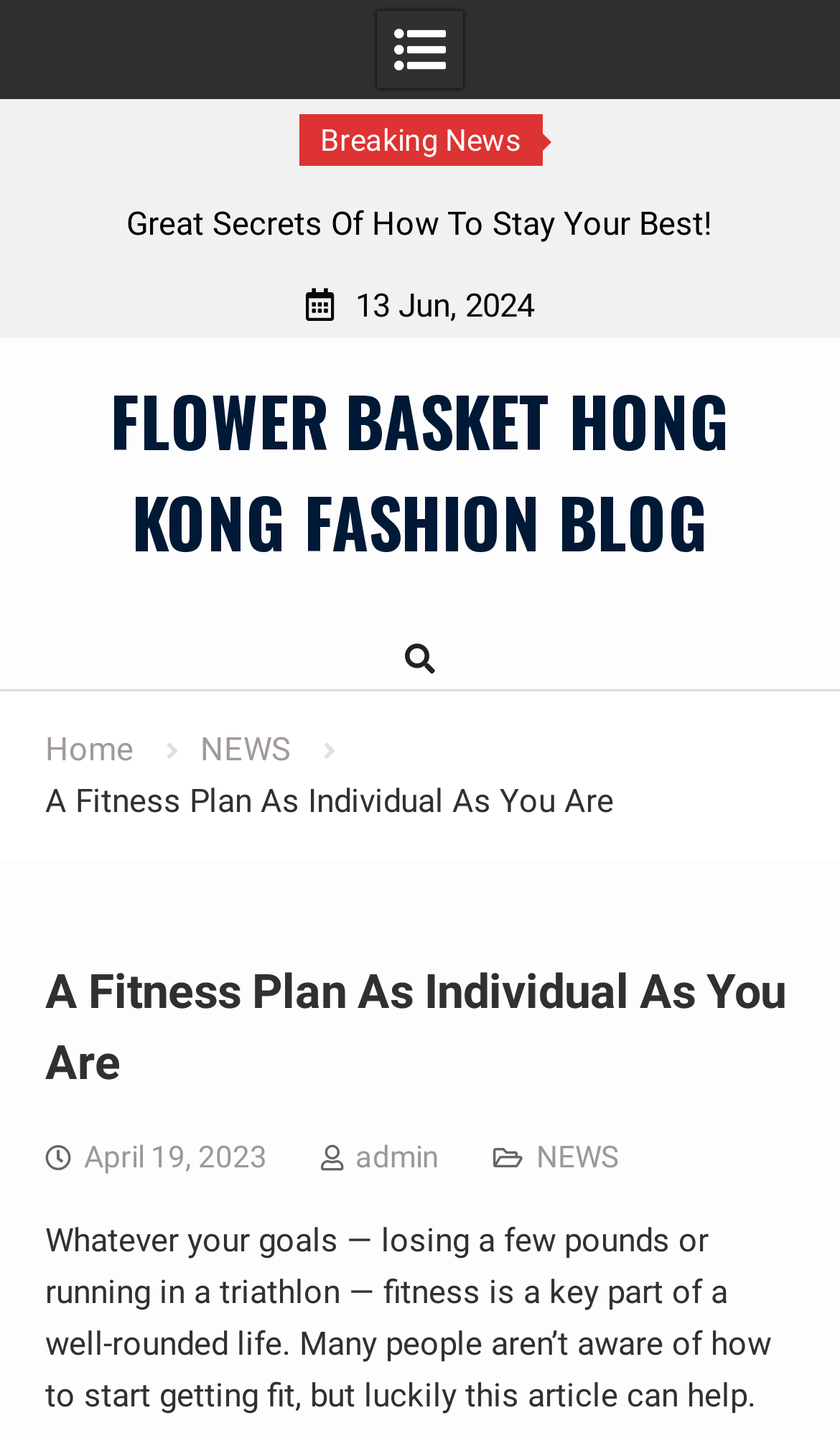Identify the bounding box for the UI element described as: "April 19, 2023April 19, 2023". The coordinates should be four float numbers between 0 and 1, i.e., [left, top, right, bottom].

[0.1, 0.793, 0.318, 0.817]